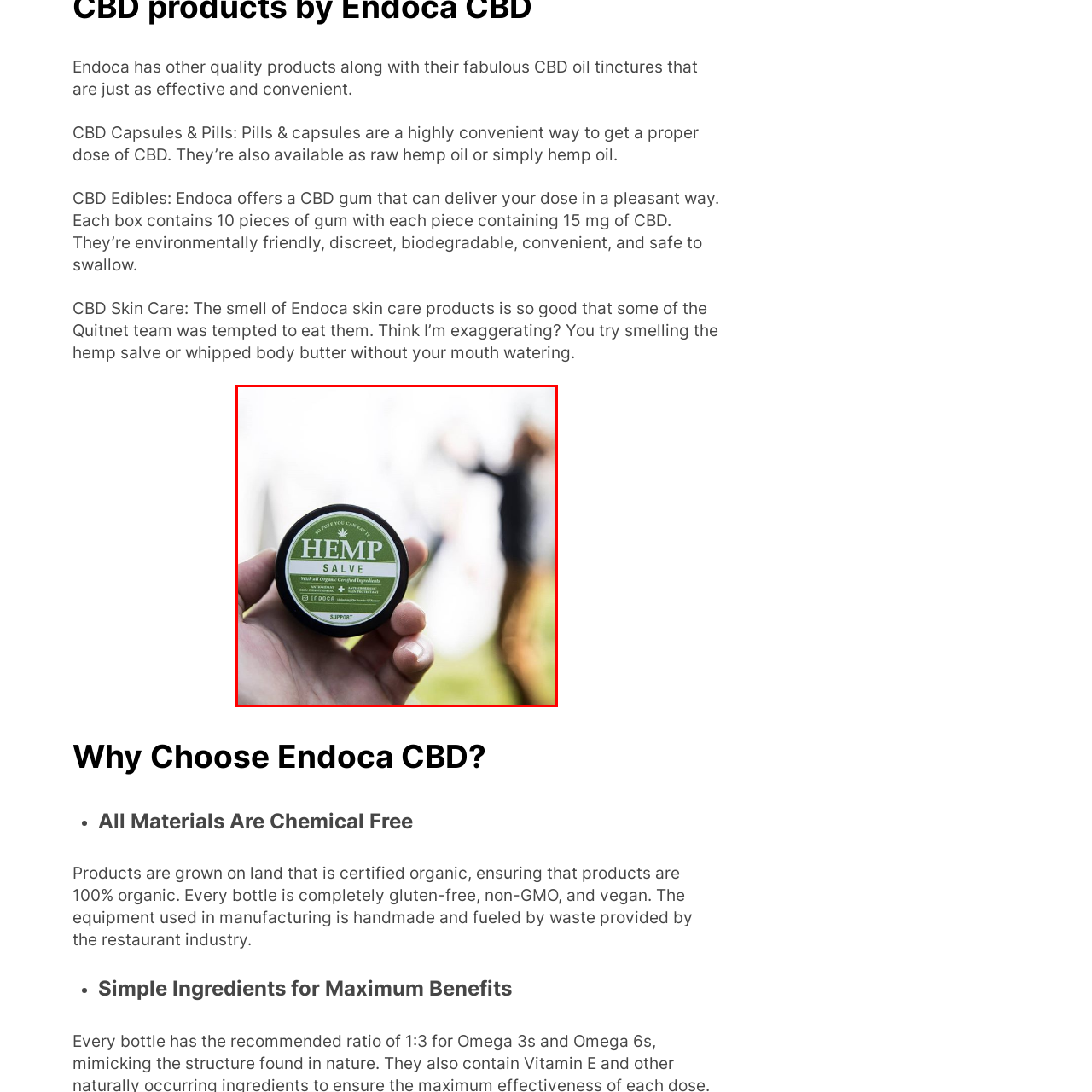Describe extensively the visual content inside the red marked area.

The image showcases a hand holding a container of "Hemp Salve" featuring prominent branding that highlights its organic ingredients. The label reads "Hemp Salve" in bold letters, emphasizing the product's natural composition and its suitability for skin care. The slogan "So pure you can eat it" reinforces the salve's all-natural quality, appealing to consumers looking for safe, effective skincare options. In the background, a blurred figure suggests a serene outdoor setting, enhancing the product's connection to natural wellness and lifestyle. This salve is part of Endoca's quality offerings designed to support effective skin care solutions, aligning with the brand's commitment to organic and chemical-free products.